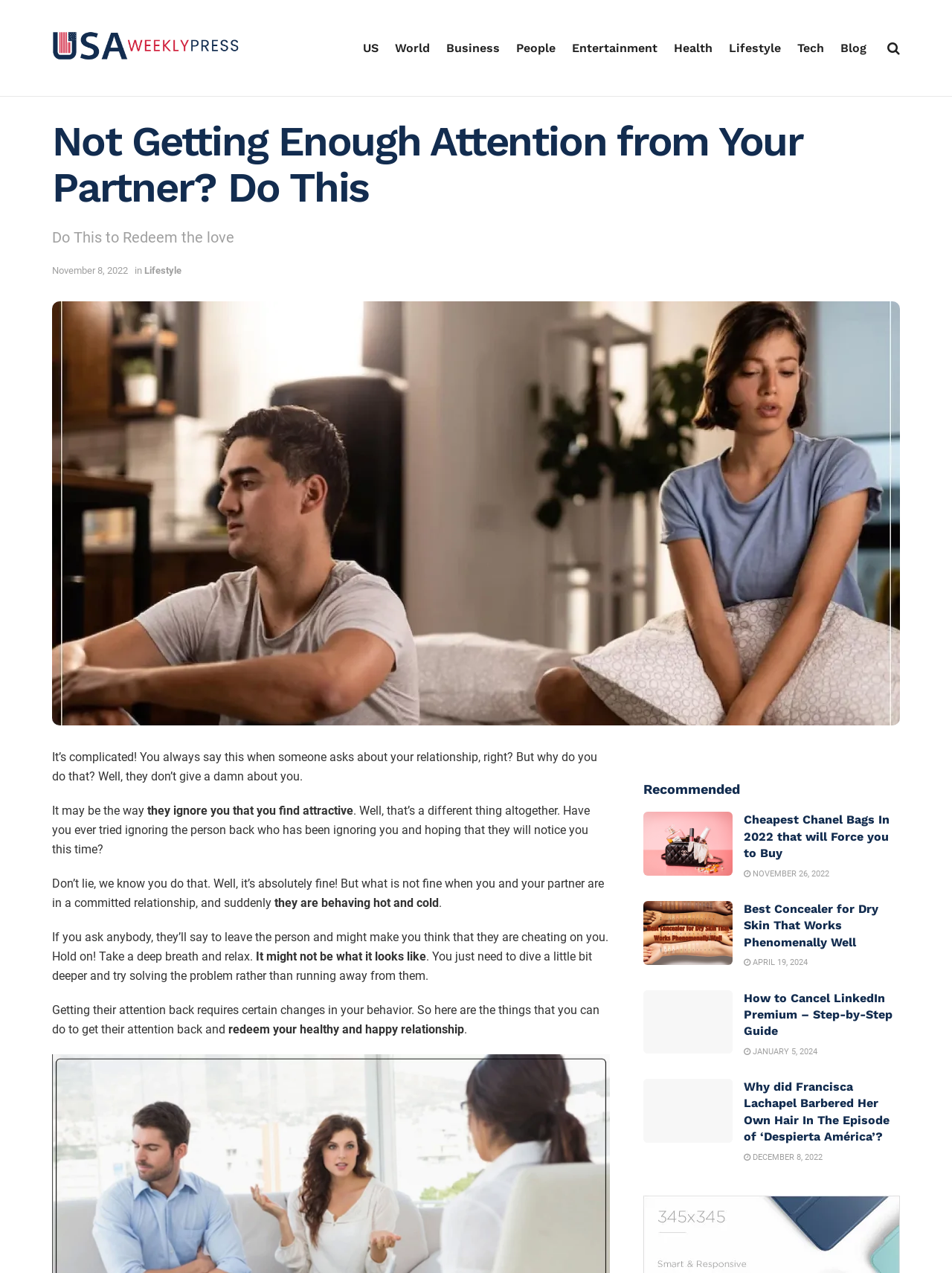What is the author's suggestion to get attention back?
Please provide a detailed answer to the question.

The author suggests that getting attention back from one's partner requires certain changes in one's behavior, rather than running away from the problem or assuming the worst.